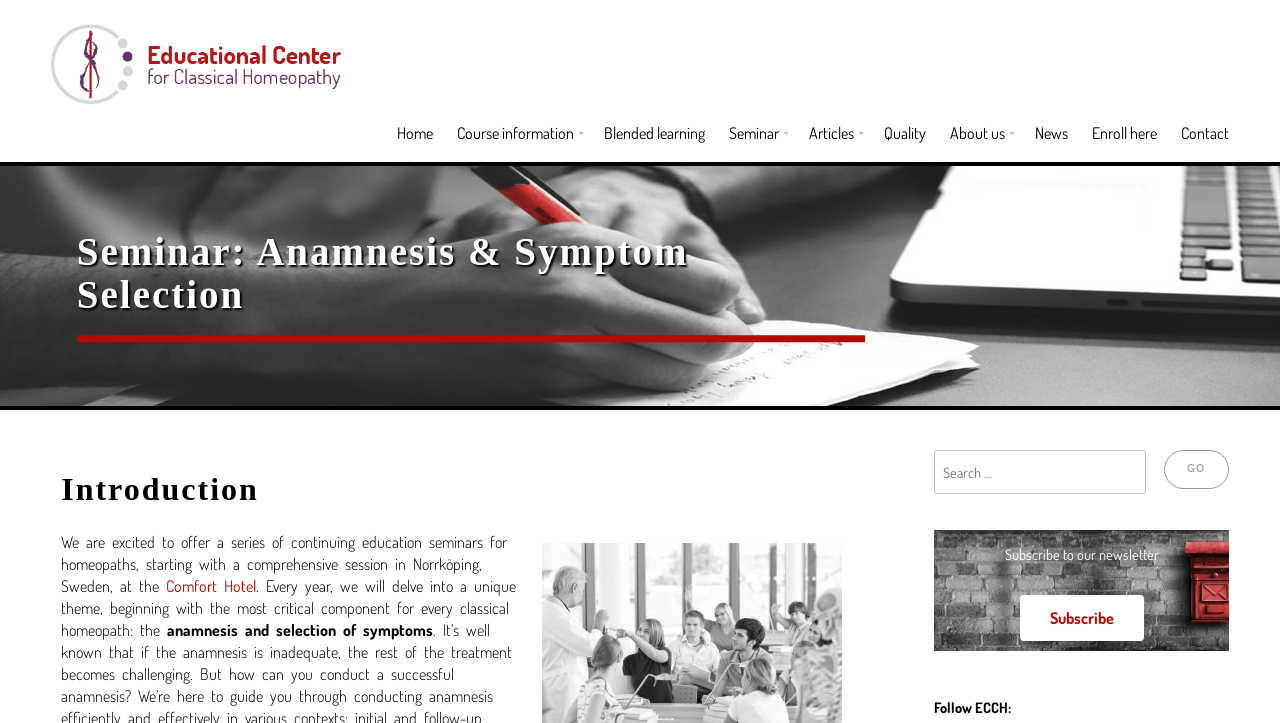Please answer the following question using a single word or phrase: 
What is the purpose of the textbox in the search section?

To input search query